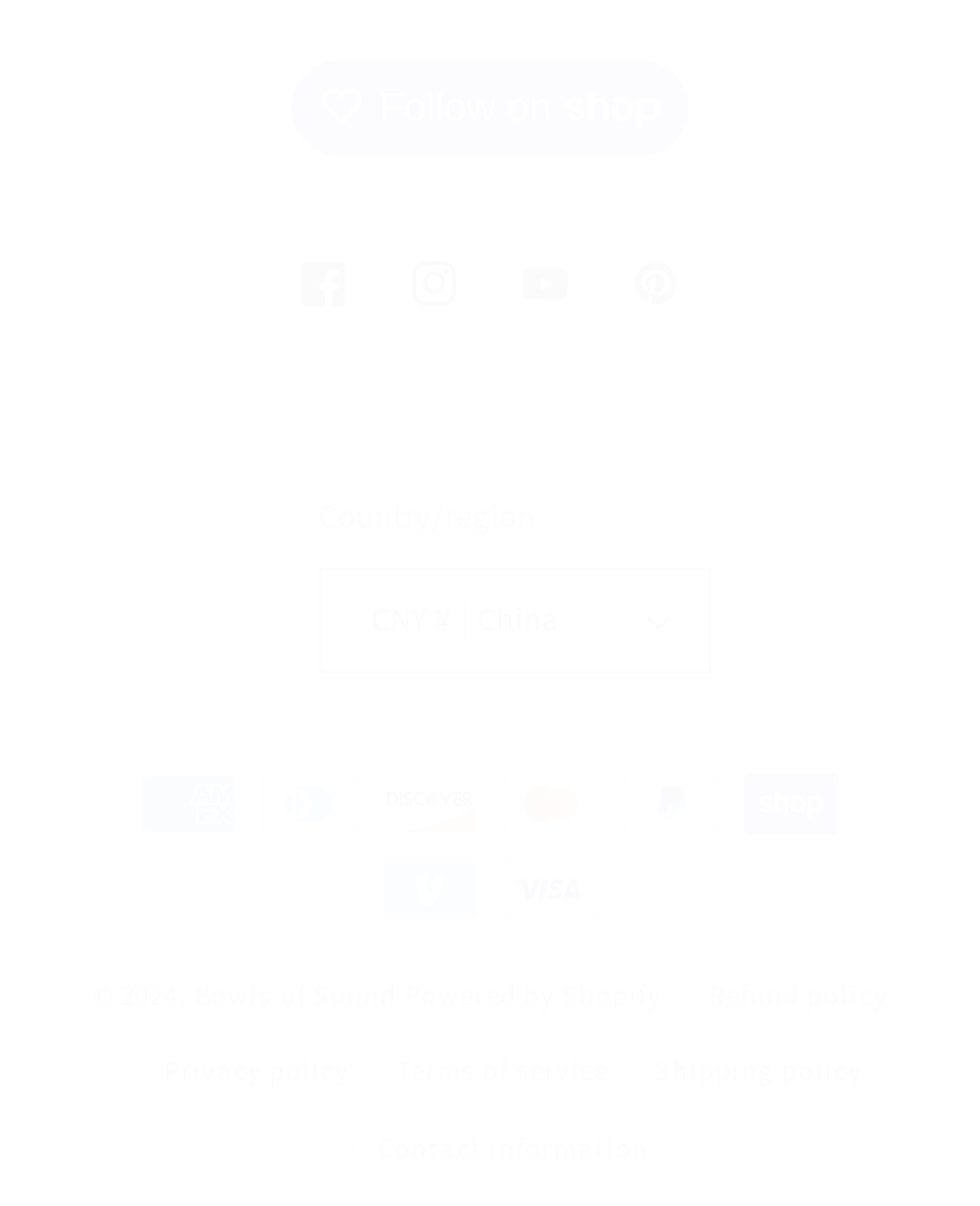Provide a brief response to the question below using a single word or phrase: 
How many policy links are displayed?

5